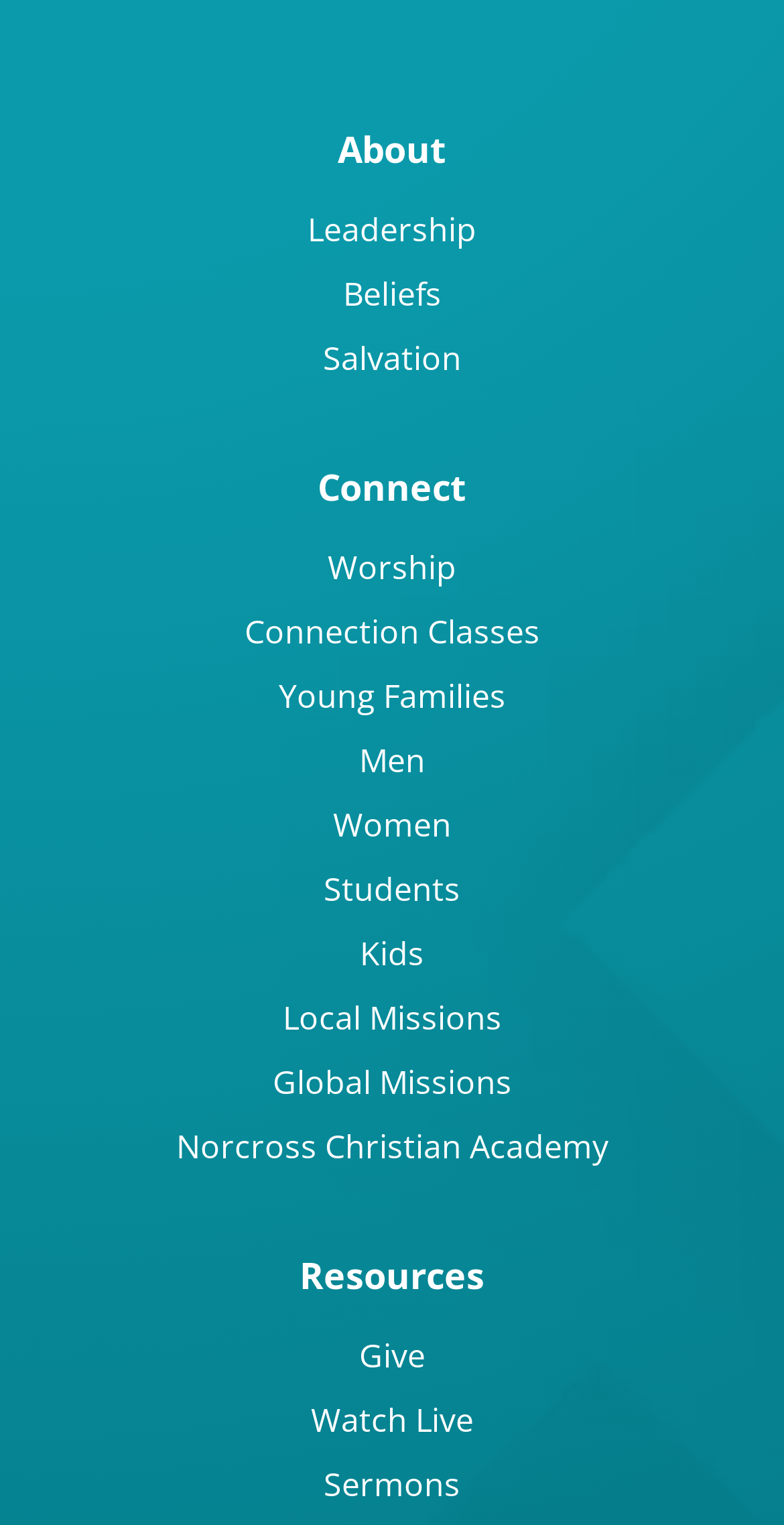Determine the bounding box coordinates of the element that should be clicked to execute the following command: "Give online".

[0.458, 0.874, 0.542, 0.903]